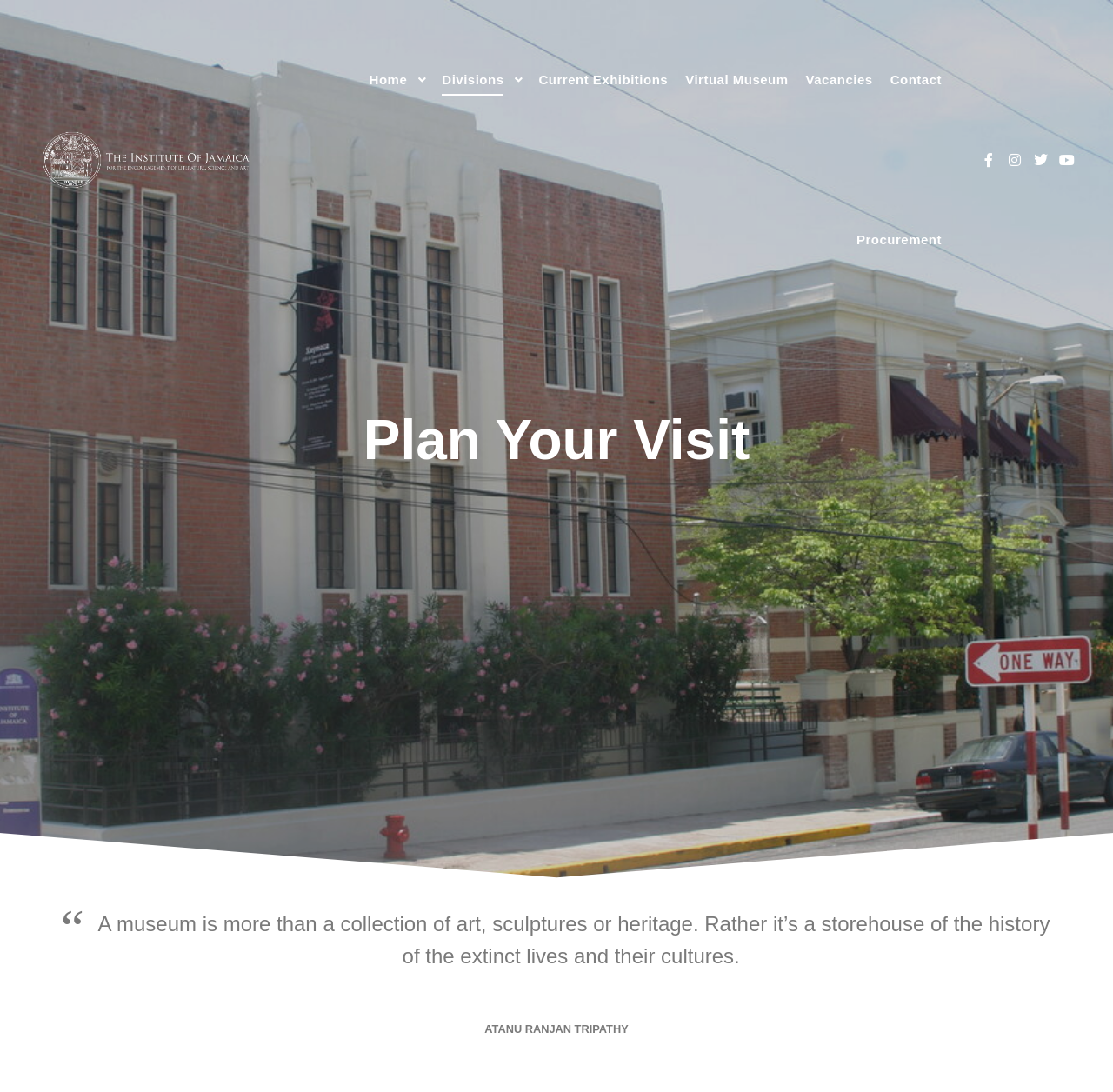Answer the following query with a single word or phrase:
How many social media links are there?

4